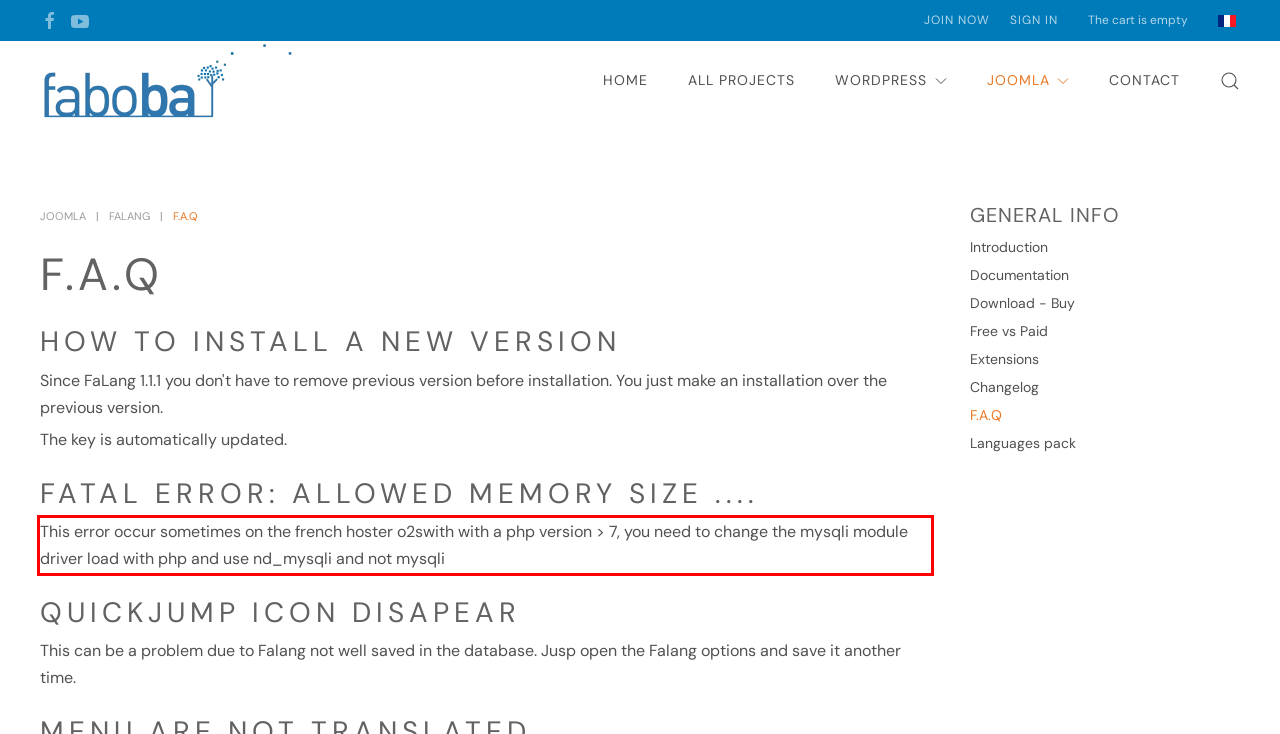Perform OCR on the text inside the red-bordered box in the provided screenshot and output the content.

This error occur sometimes on the french hoster o2swith with a php version > 7, you need to change the mysqli module driver load with php and use nd_mysqli and not mysqli